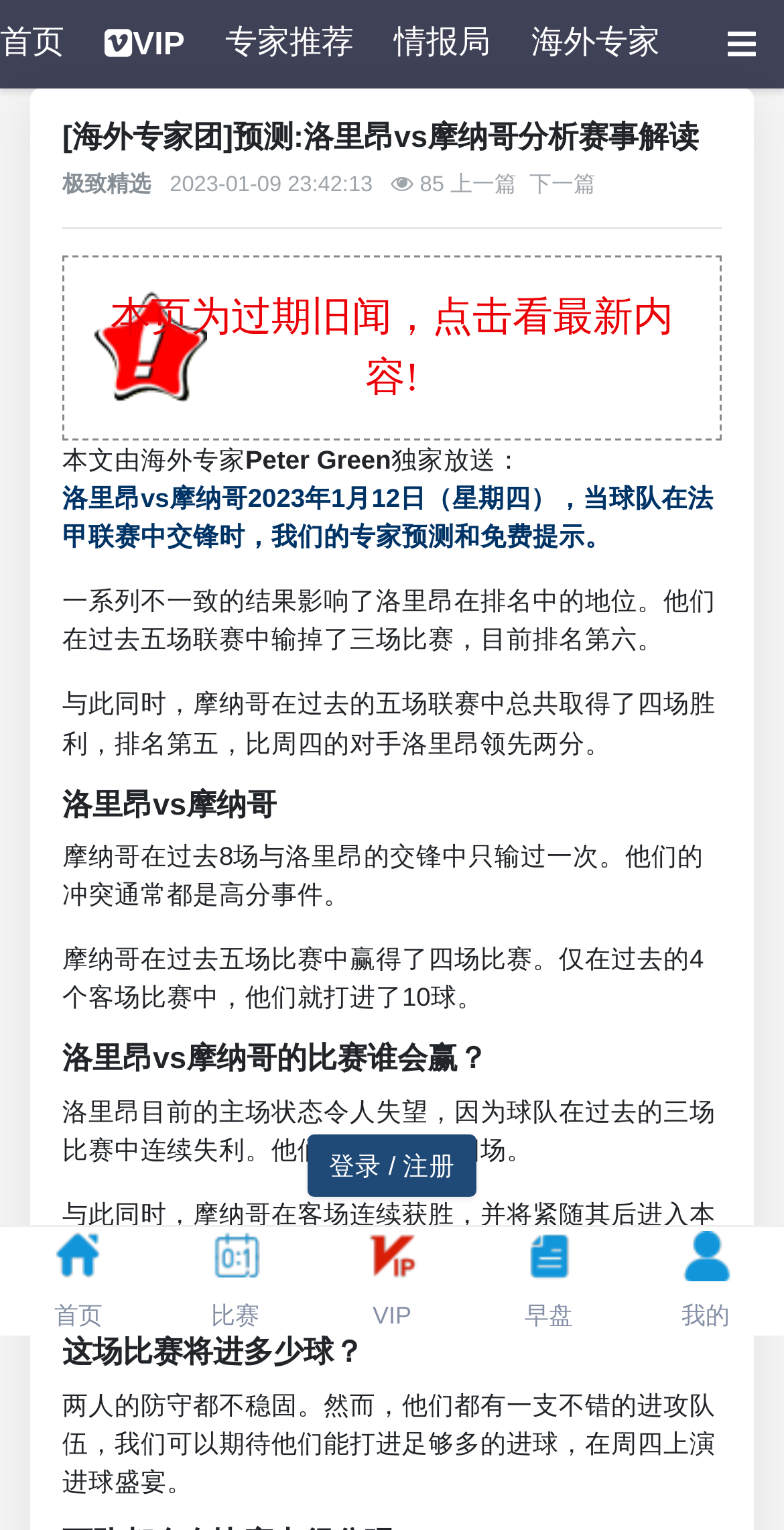Highlight the bounding box coordinates of the element that should be clicked to carry out the following instruction: "go to homepage". The coordinates must be given as four float numbers ranging from 0 to 1, i.e., [left, top, right, bottom].

[0.0, 0.008, 0.082, 0.05]